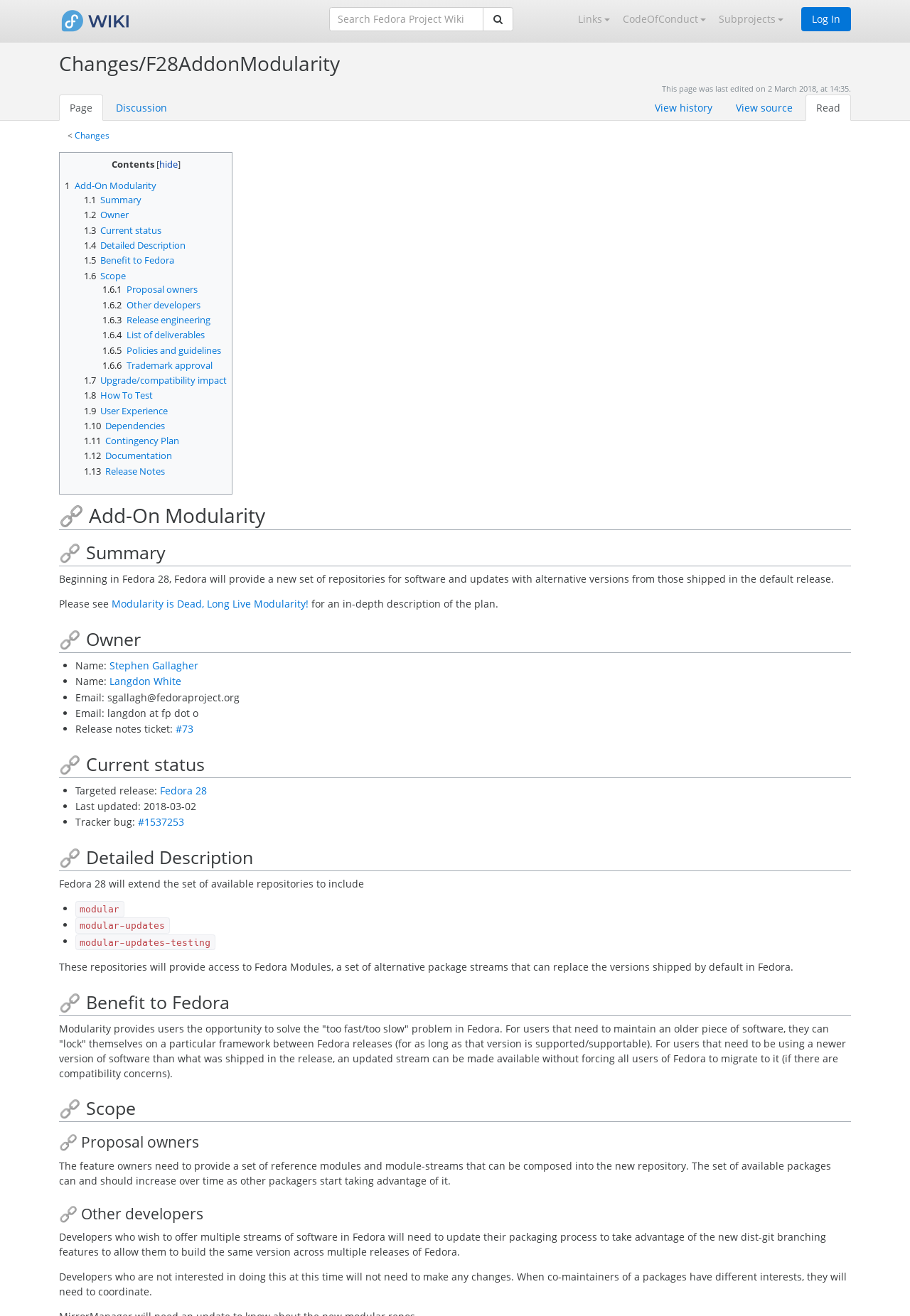Find the bounding box coordinates for the area you need to click to carry out the instruction: "Log in to Fedora Project Wiki". The coordinates should be four float numbers between 0 and 1, indicated as [left, top, right, bottom].

[0.88, 0.005, 0.935, 0.023]